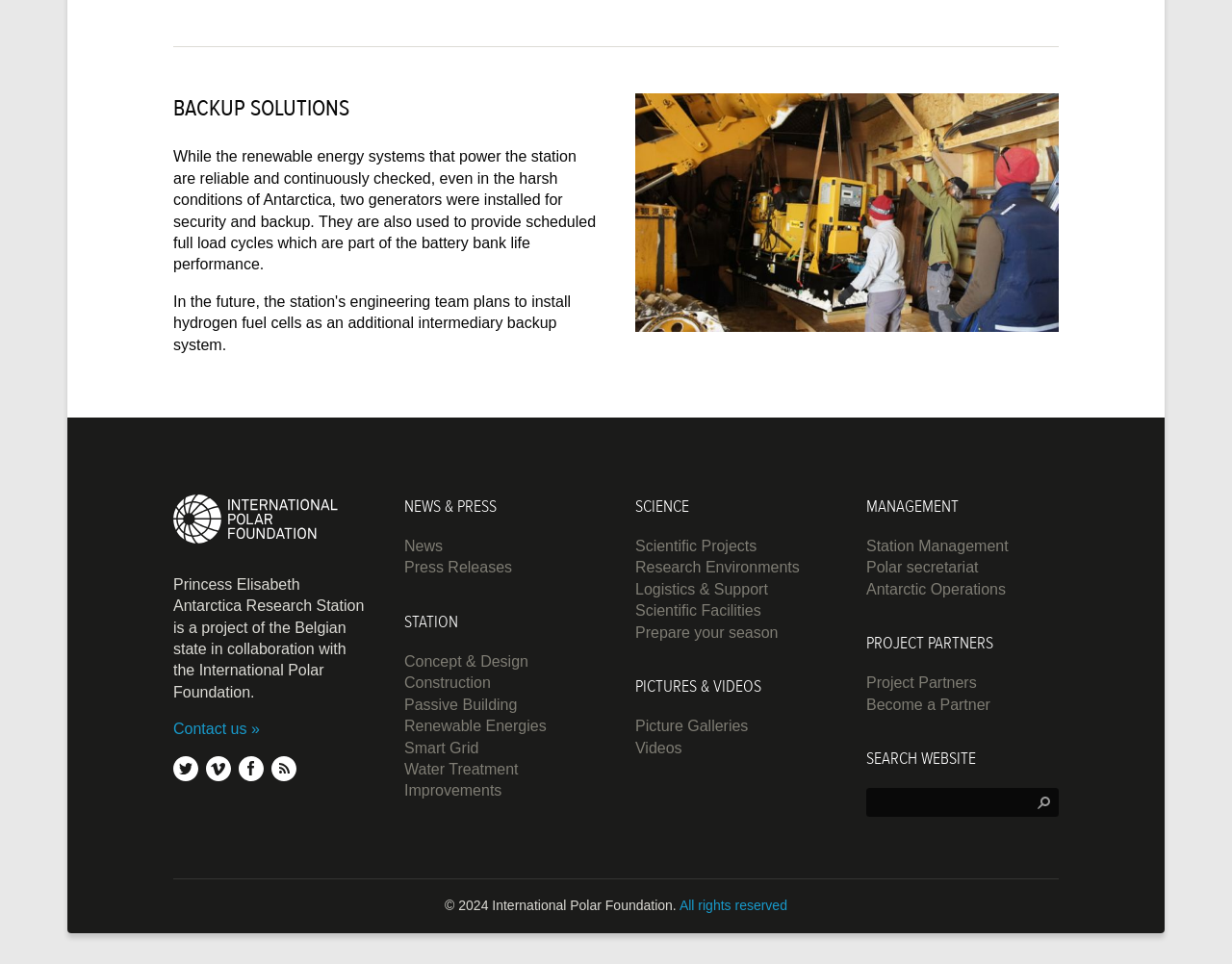Highlight the bounding box coordinates of the element you need to click to perform the following instruction: "Share the article."

None